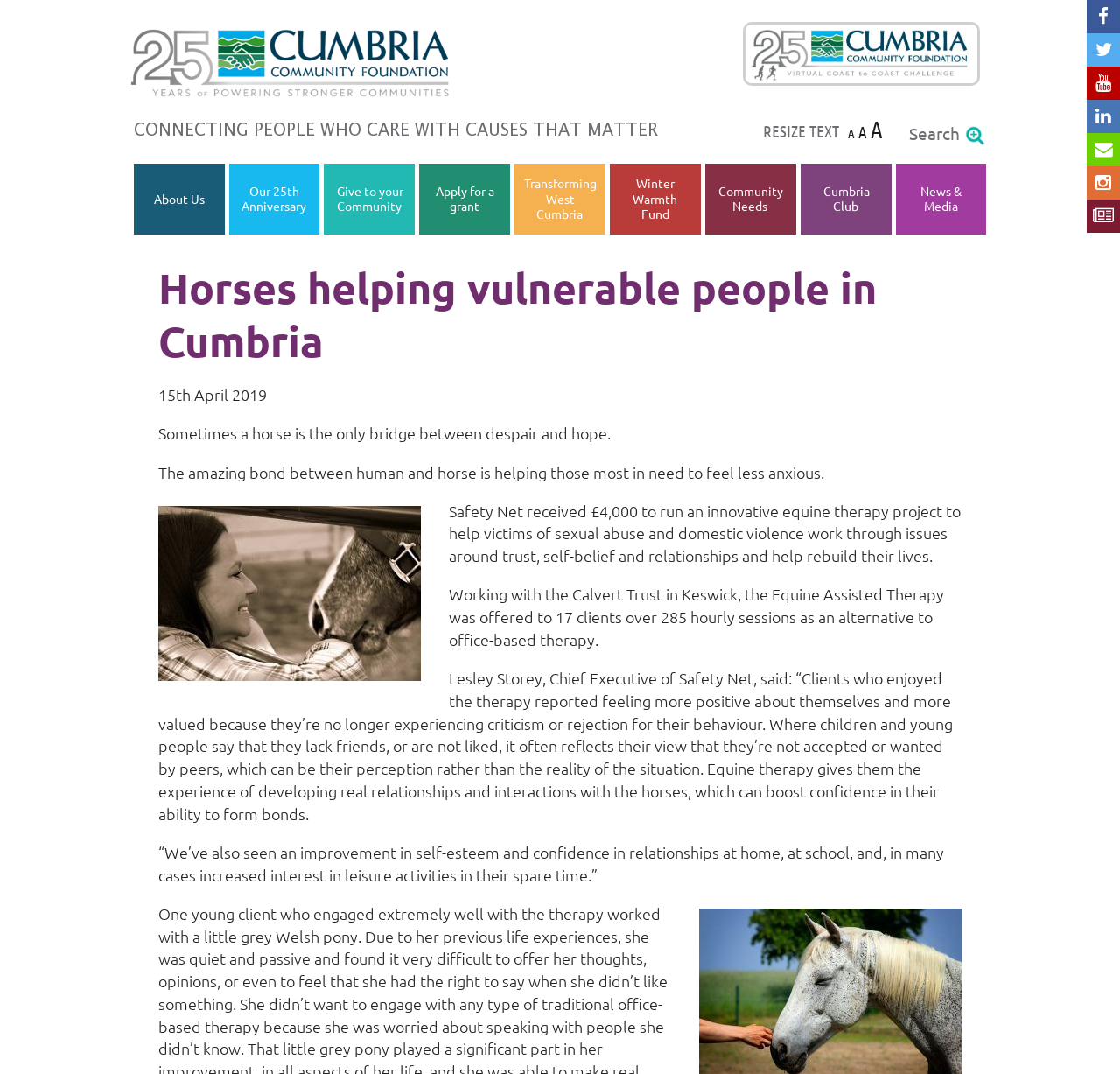From the given element description: "Cumbria Club", find the bounding box for the UI element. Provide the coordinates as four float numbers between 0 and 1, in the order [left, top, right, bottom].

[0.734, 0.17, 0.776, 0.2]